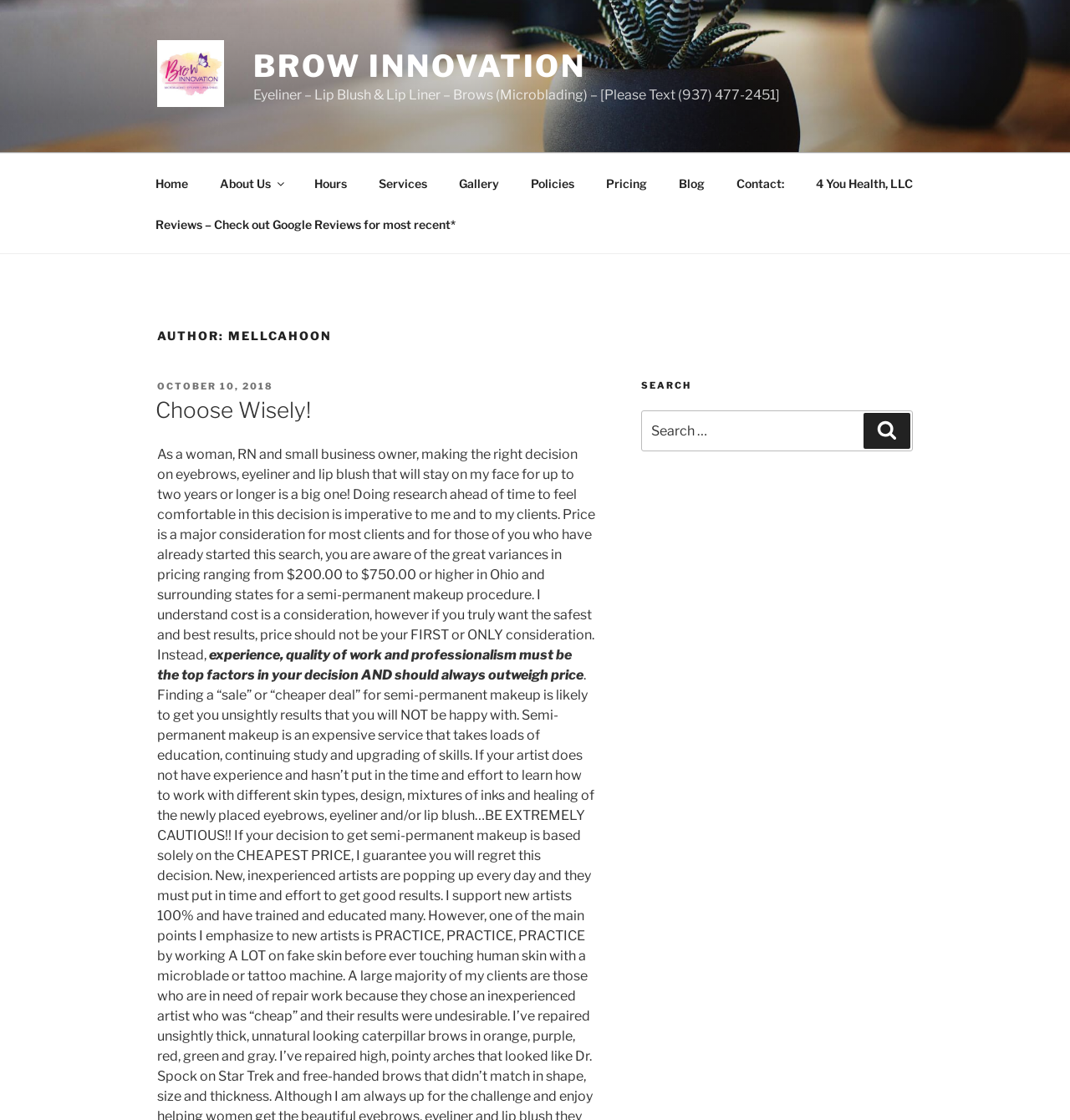Give a short answer to this question using one word or a phrase:
What is the name of the author?

MELLCAHOON